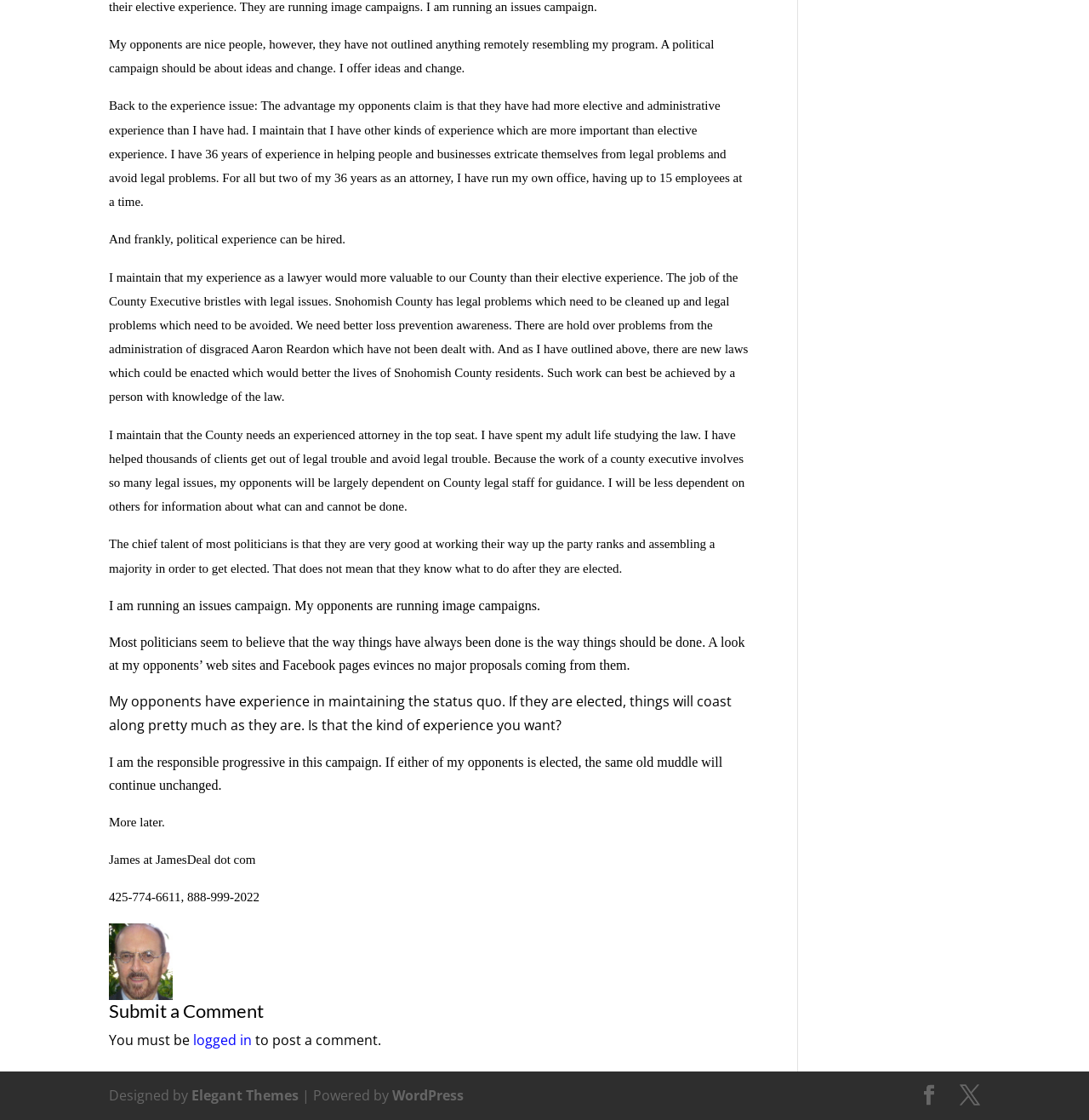What is the author's stance on his opponents' experience?
From the image, respond with a single word or phrase.

Not valuable